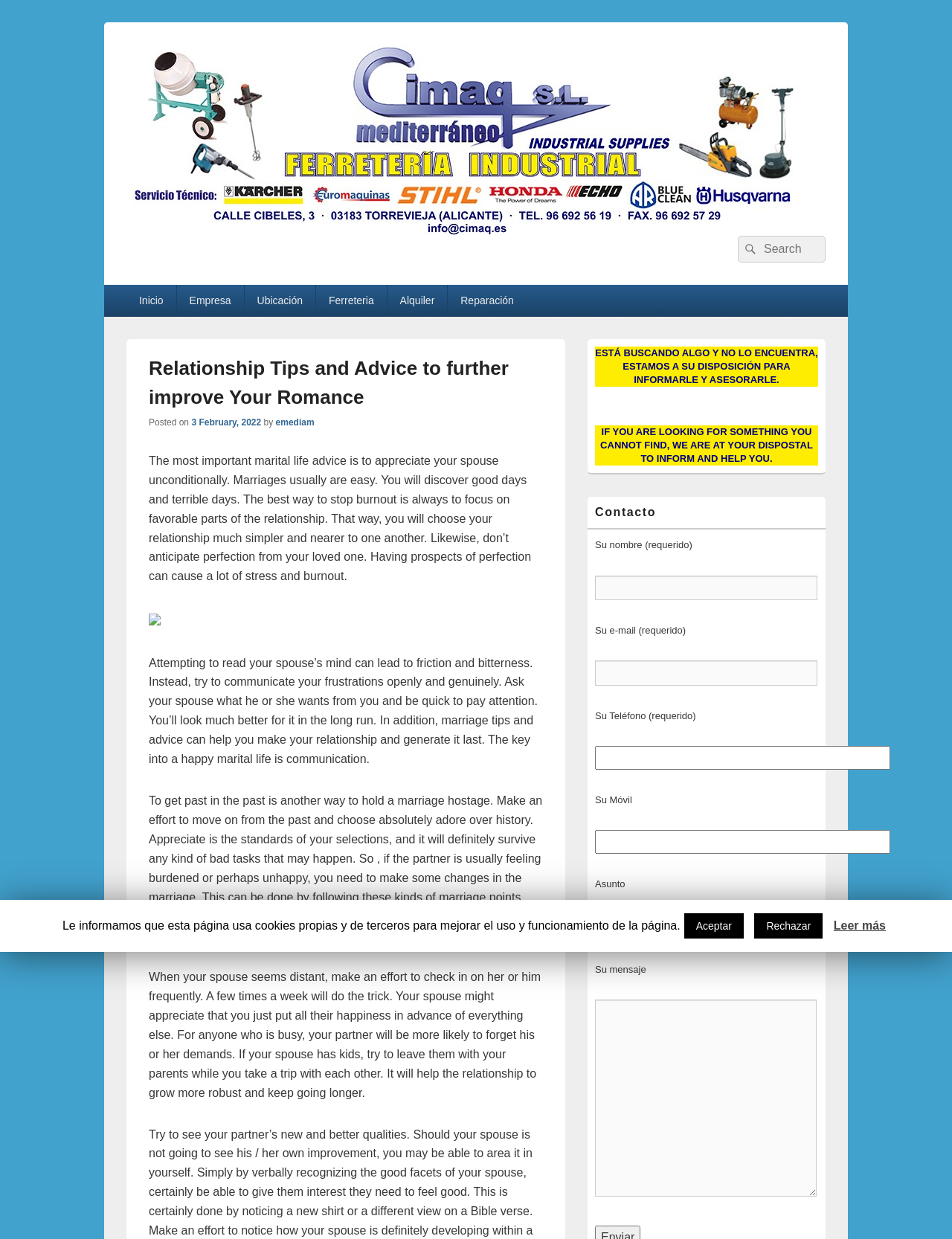Given the element description Breeds, predict the bounding box coordinates for the UI element in the webpage screenshot. The format should be (top-left x, top-left y, bottom-right x, bottom-right y), and the values should be between 0 and 1.

None